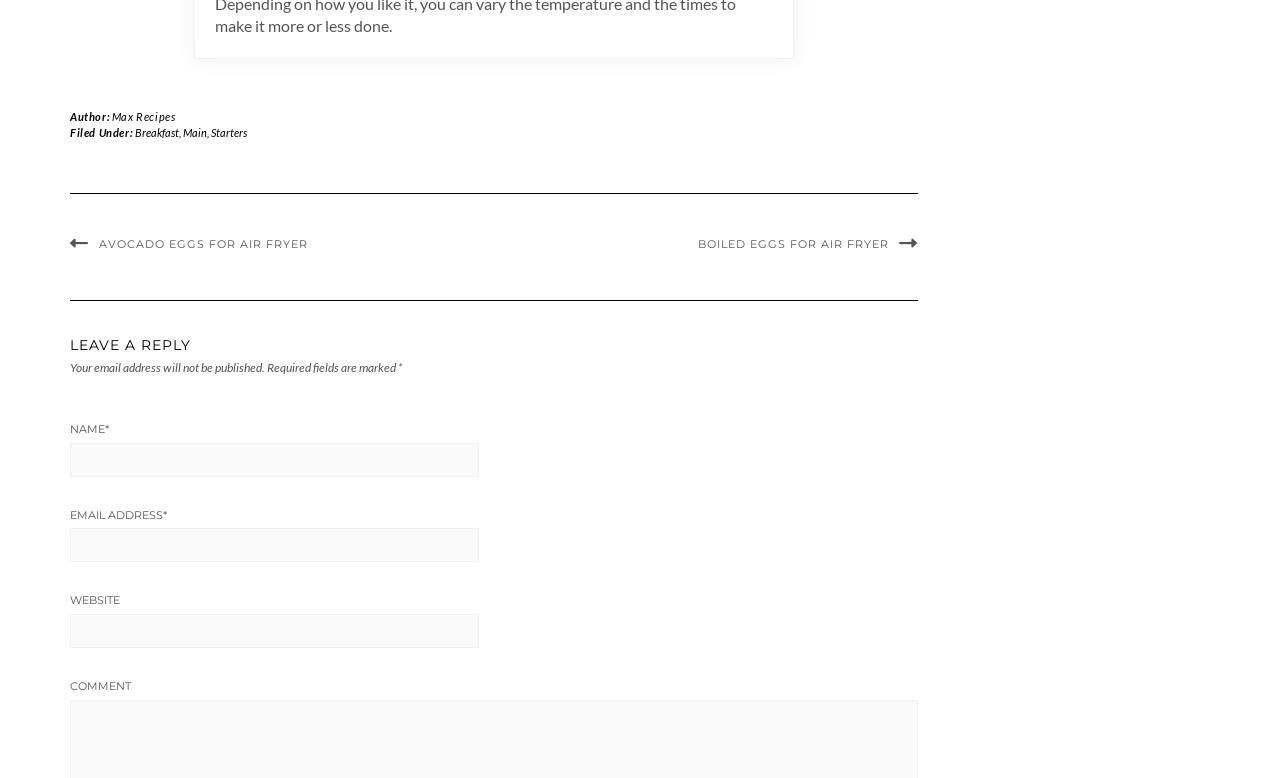Identify the bounding box for the given UI element using the description provided. Coordinates should be in the format (top-left x, top-left y, bottom-right x, bottom-right y) and must be between 0 and 1. Here is the description: [ author ]

None